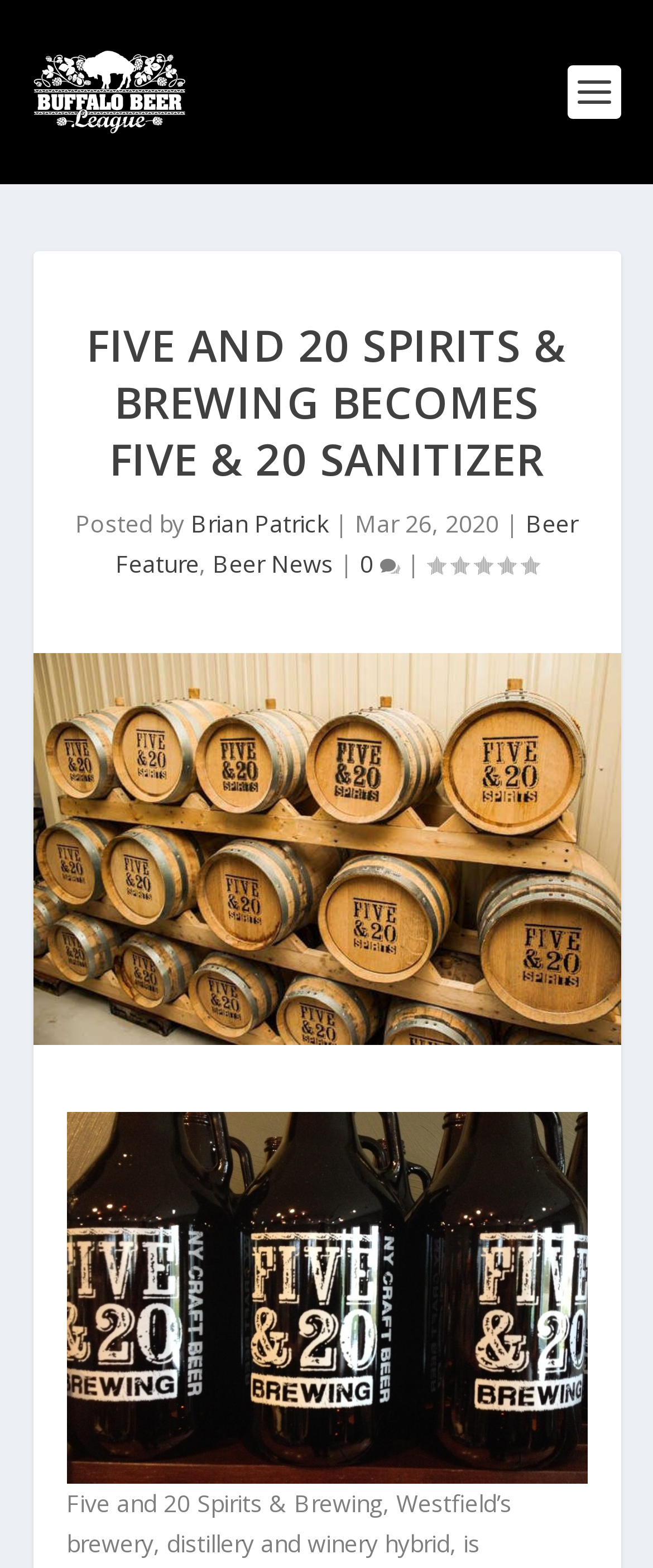Answer the question in one word or a short phrase:
What is the rating of the article?

0.00